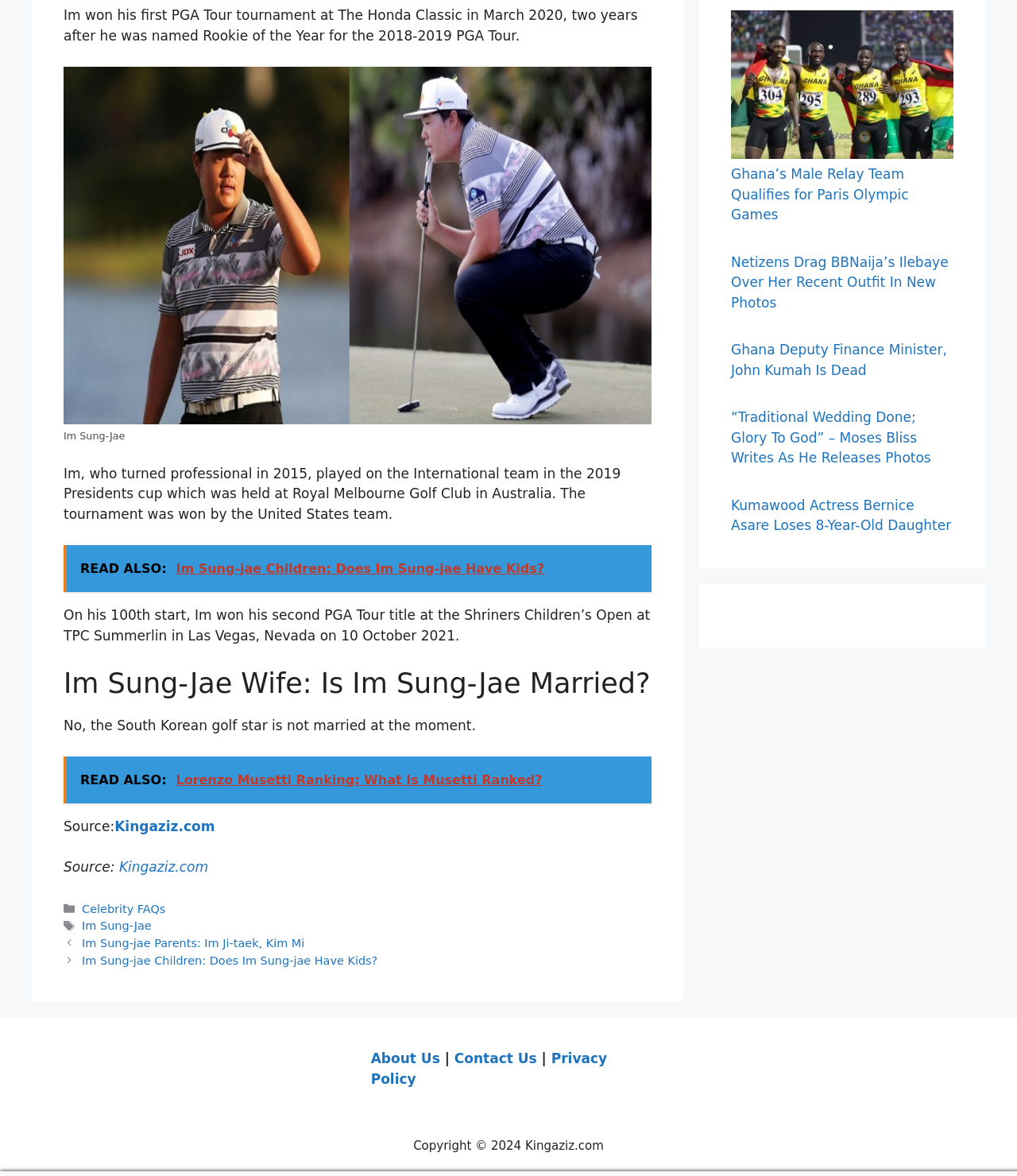Find the bounding box of the element with the following description: "Kingaziz.com". The coordinates must be four float numbers between 0 and 1, formatted as [left, top, right, bottom].

[0.117, 0.73, 0.205, 0.744]